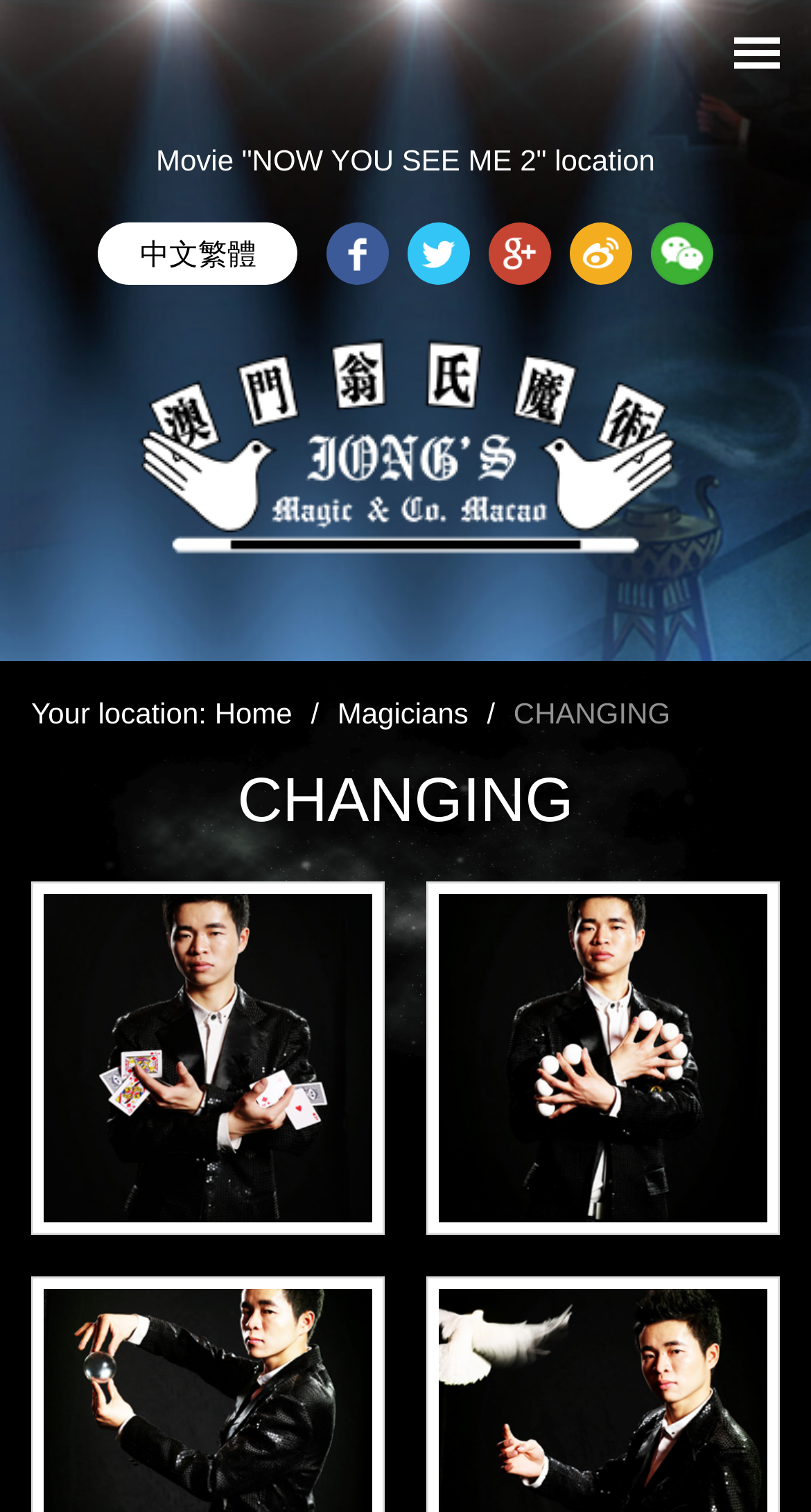Find and provide the bounding box coordinates for the UI element described here: "Magicians". The coordinates should be given as four float numbers between 0 and 1: [left, top, right, bottom].

[0.416, 0.461, 0.578, 0.483]